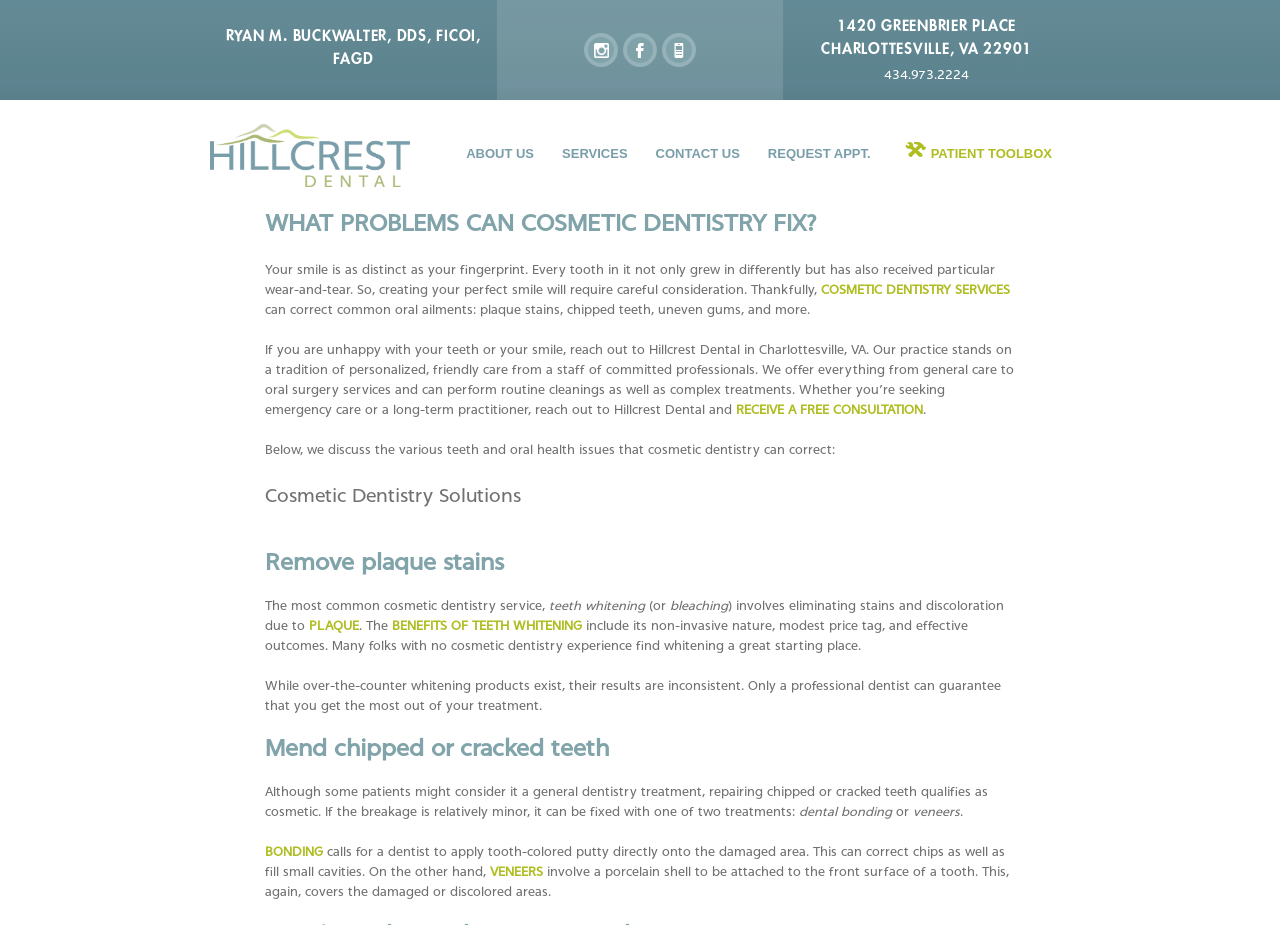Pinpoint the bounding box coordinates of the element that must be clicked to accomplish the following instruction: "Click on the 'Success Partners' link". The coordinates should be in the format of four float numbers between 0 and 1, i.e., [left, top, right, bottom].

None